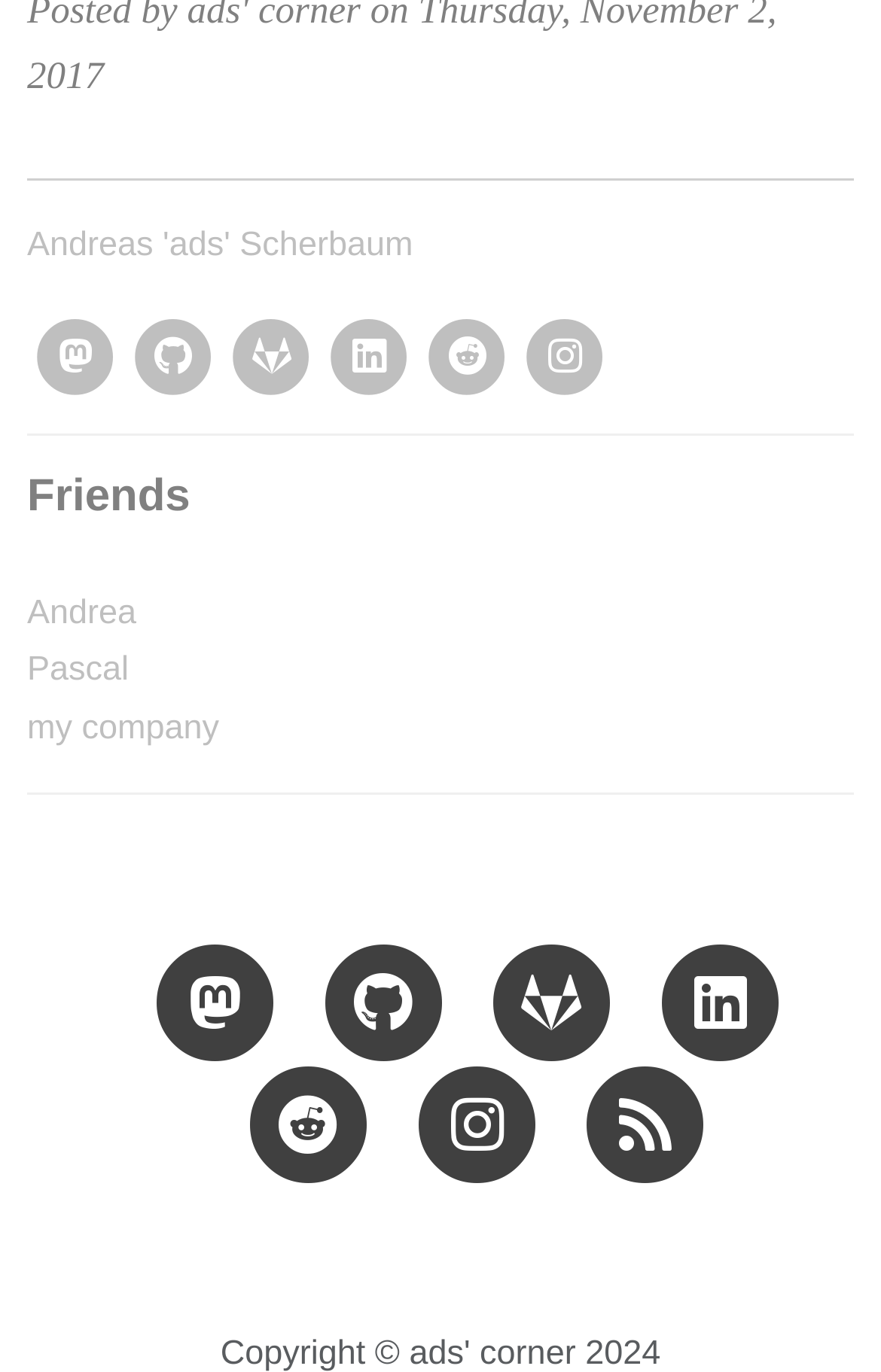Can you give a detailed response to the following question using the information from the image? Are the social media platforms listed in the same order in both sections?

By comparing the links in both sections, I noticed that the order of the social media platforms is not the same. For example, Mastodon is the first link in the first section, but it is the second link in the second section.